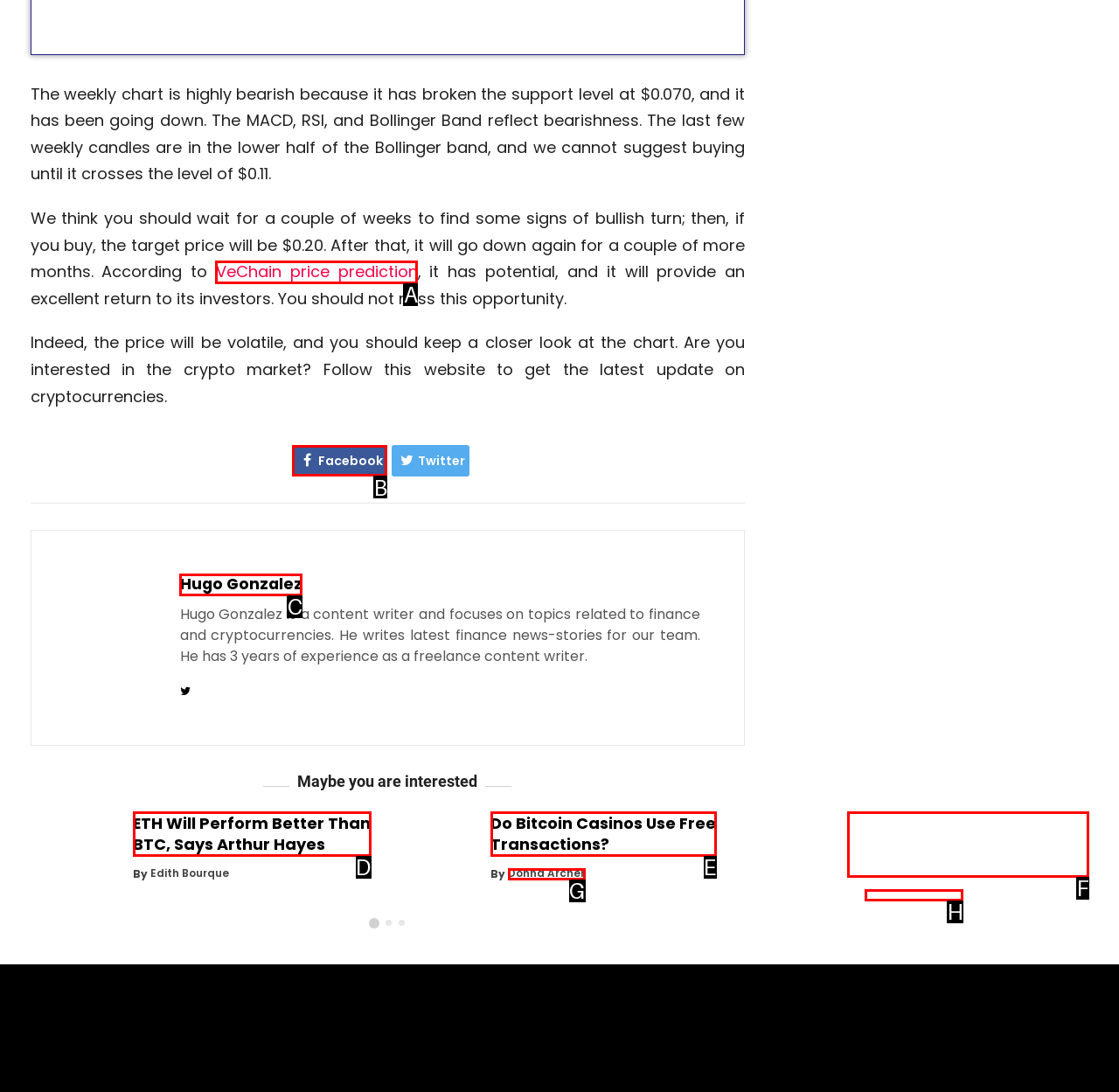Indicate the HTML element that should be clicked to perform the task: Click the phone number to call the bakery Reply with the letter corresponding to the chosen option.

None